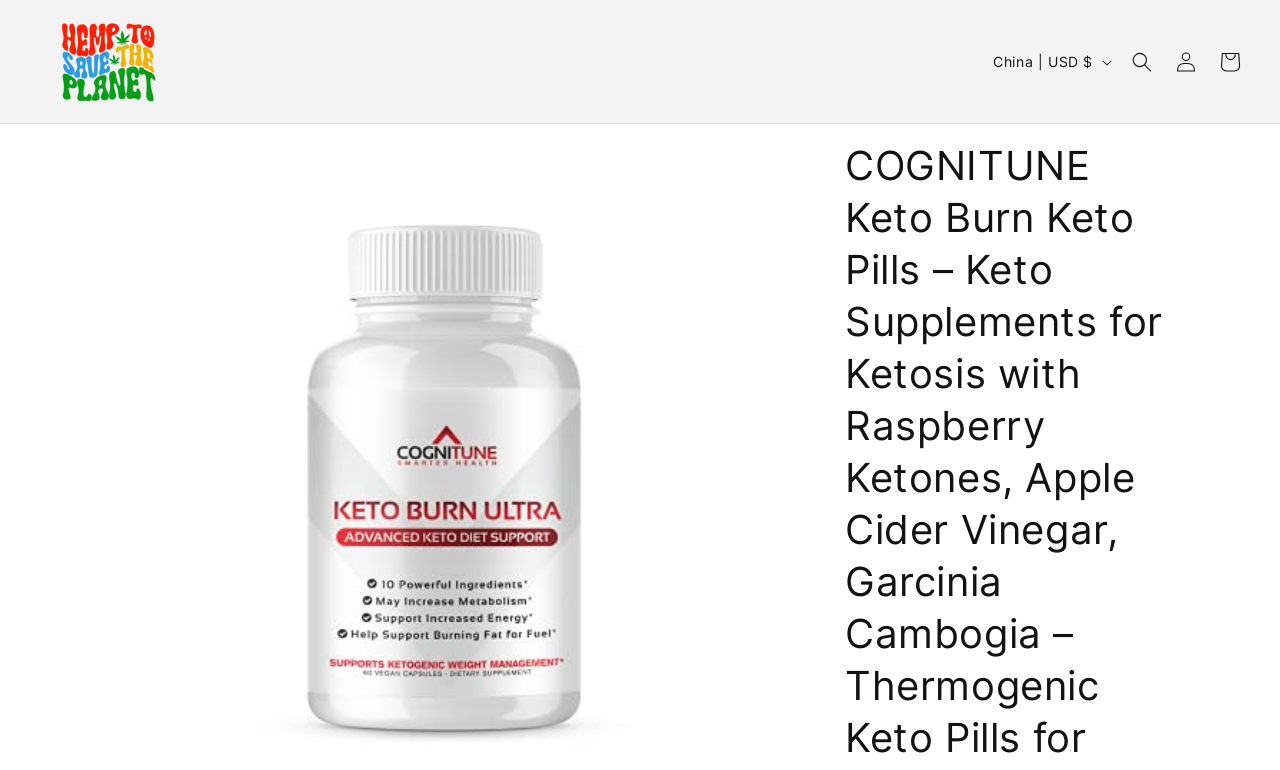Create an in-depth description of the webpage, covering main sections.

The webpage appears to be an e-commerce page for a keto supplement product called Cognitune Keto Burn Ultra. At the top left, there is a logo image and a link. Below the logo, there is a heading that reads "Country/region" followed by a dropdown button that allows users to select their country or region. 

To the right of the country selection, there is a search button and a details section. Further to the right, there are links to log in and access the cart. 

Below the top navigation section, there is a skip link that allows users to bypass the navigation and go directly to the product information. 

The product name "Cognitune Keto Burn Keto Pills" is prominently displayed, suggesting that the page is focused on this specific product.